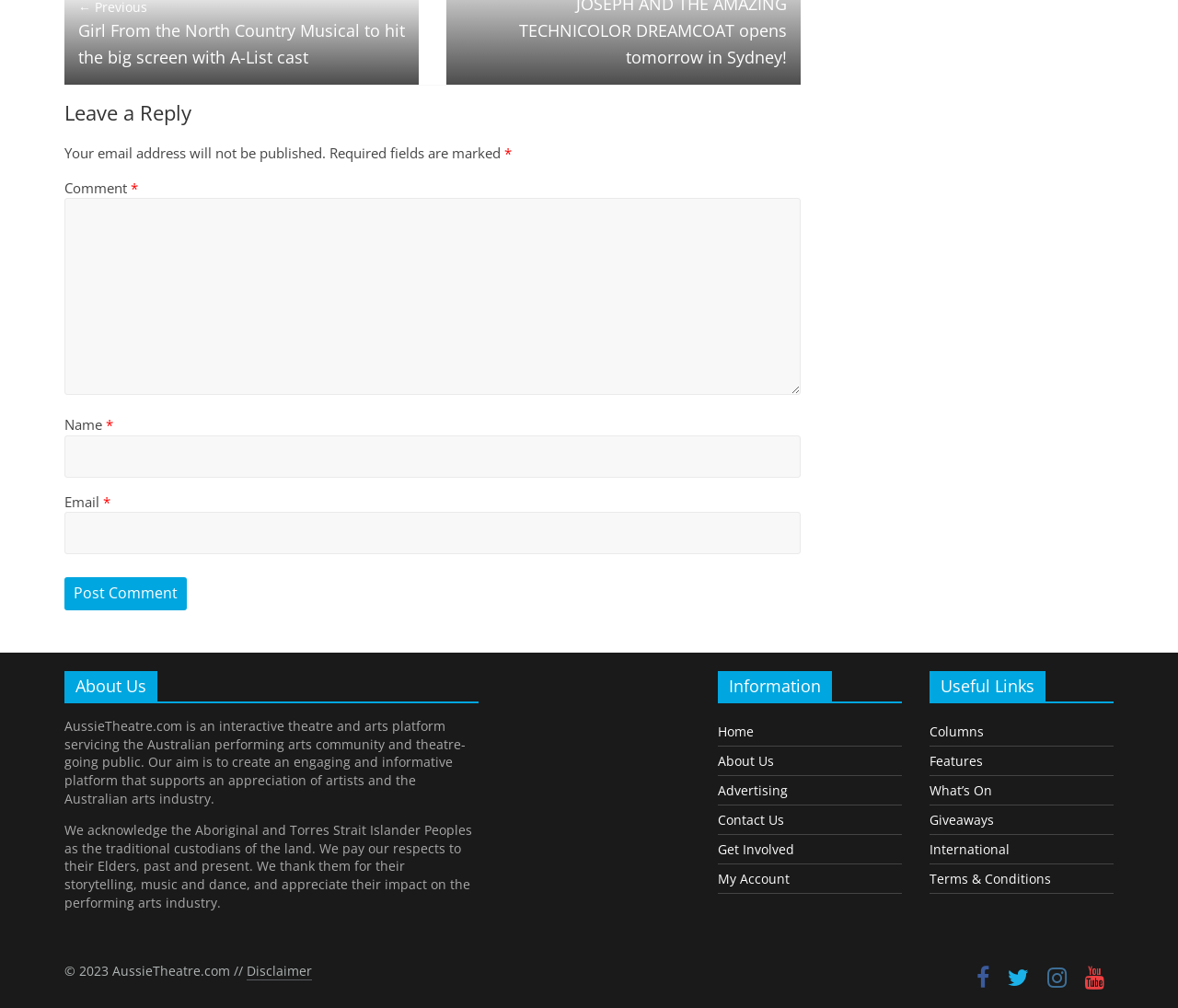How many social media links are there at the bottom of the webpage?
Refer to the image and give a detailed answer to the query.

There are four social media links at the bottom of the webpage, represented by the icons '', '', '', and ''.